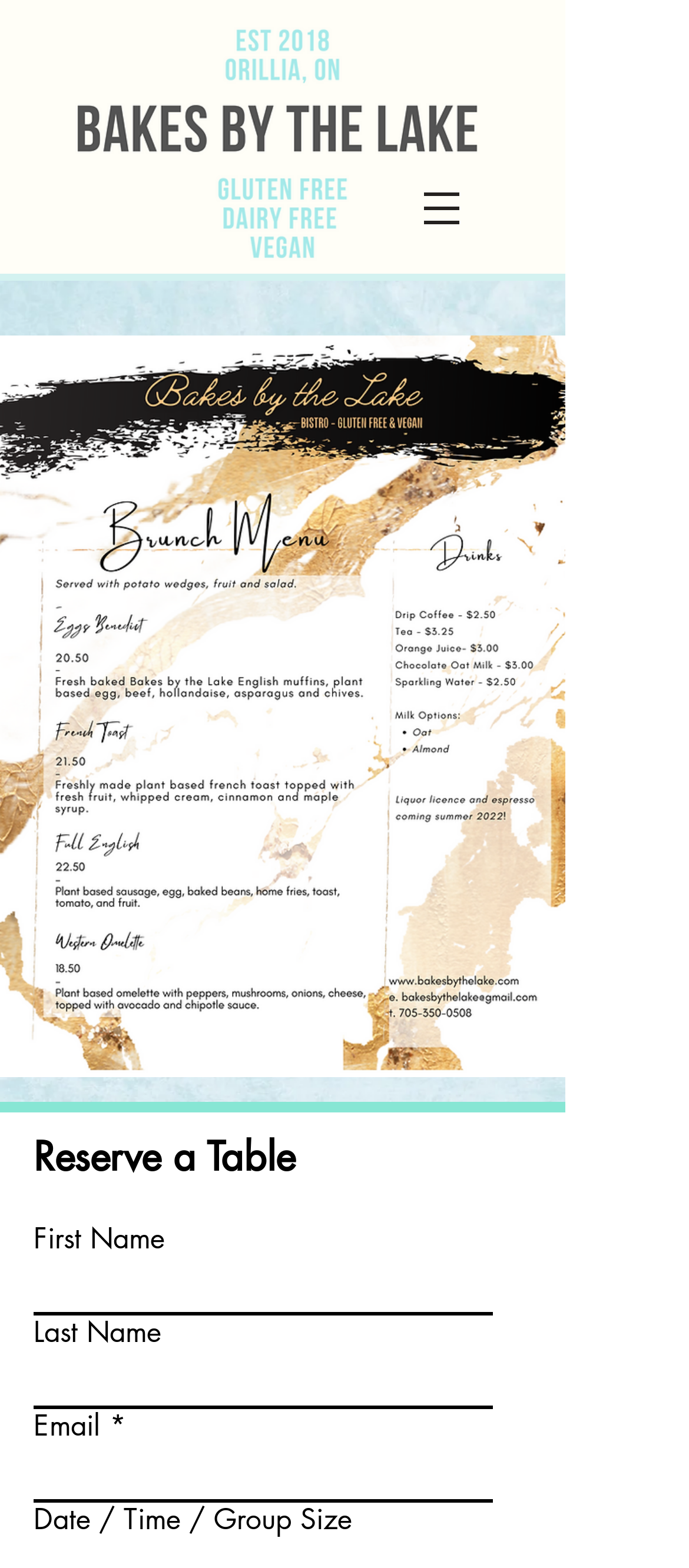Respond with a single word or phrase to the following question: How many images are on the webpage?

3